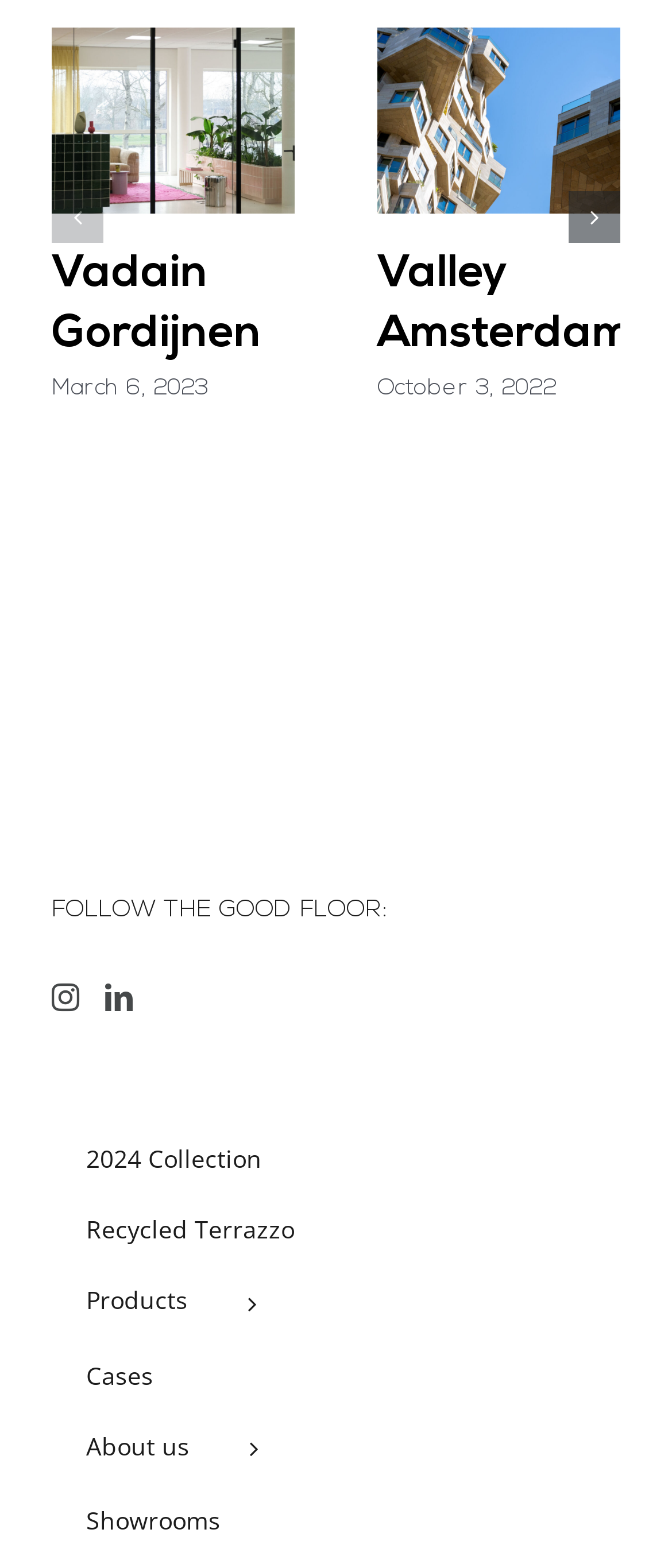Locate the bounding box coordinates of the clickable part needed for the task: "Explore the 2024 Collection".

[0.077, 0.716, 0.921, 0.761]